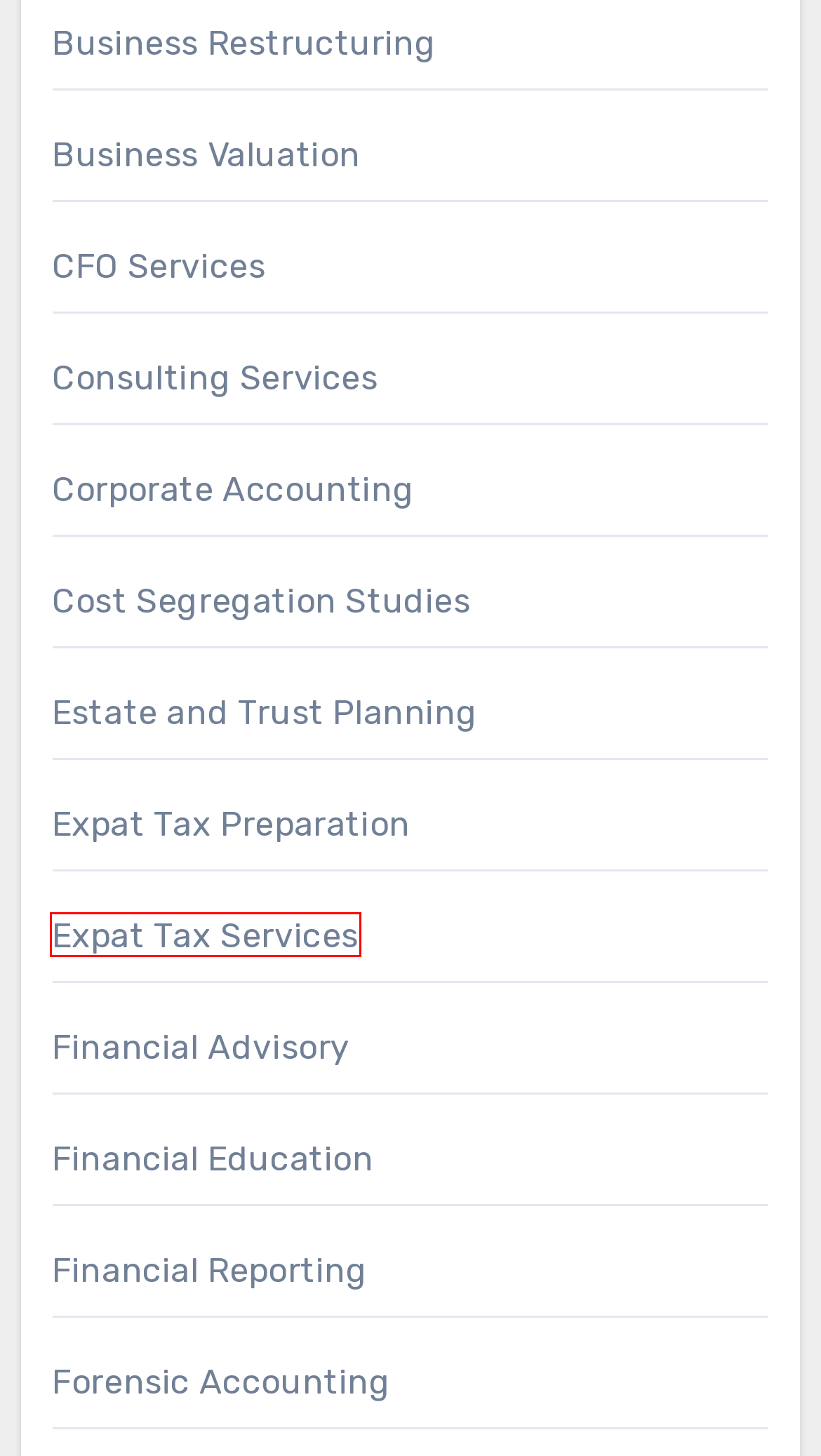Examine the screenshot of a webpage with a red bounding box around an element. Then, select the webpage description that best represents the new page after clicking the highlighted element. Here are the descriptions:
A. Business Valuation - Accountants Burnaby BC
B. CFO Services - Accountants Burnaby BC
C. Business Restructuring - Accountants Burnaby BC
D. Cost Segregation Studies - Accountants Burnaby BC
E. Forensic Accounting - Accountants Burnaby BC
F. Expat Tax Services - Accountants Burnaby BC
G. Expat Tax Preparation - Accountants Burnaby BC
H. Financial Advisory - Accountants Burnaby BC

F